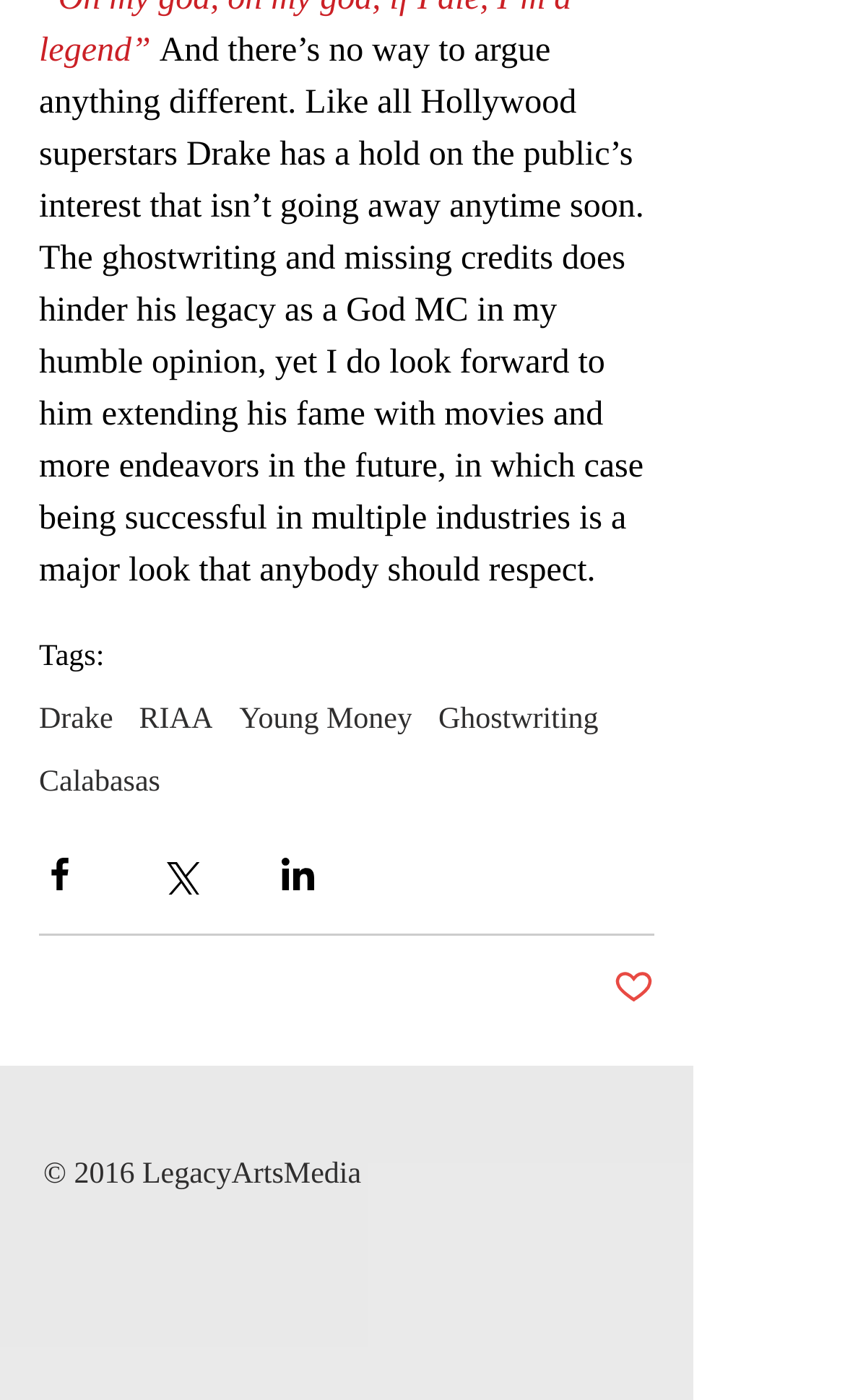Determine the bounding box coordinates for the area you should click to complete the following instruction: "Click on the 'Drake' tag".

[0.046, 0.502, 0.134, 0.528]